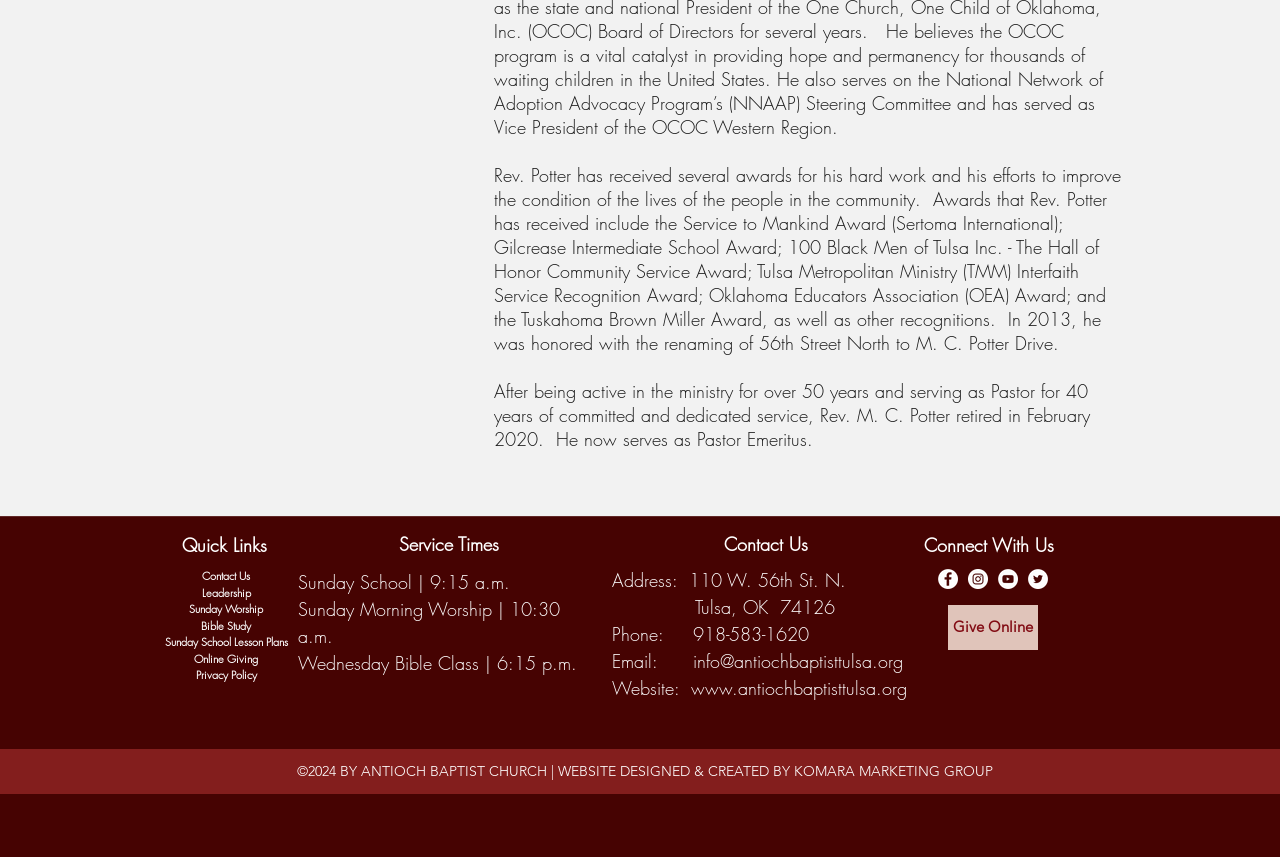How many social media platforms are listed in the Connect With Us section?
Use the information from the image to give a detailed answer to the question.

The Connect With Us section lists four social media platforms: Facebook, Instagram, YouTube, and Twitter.